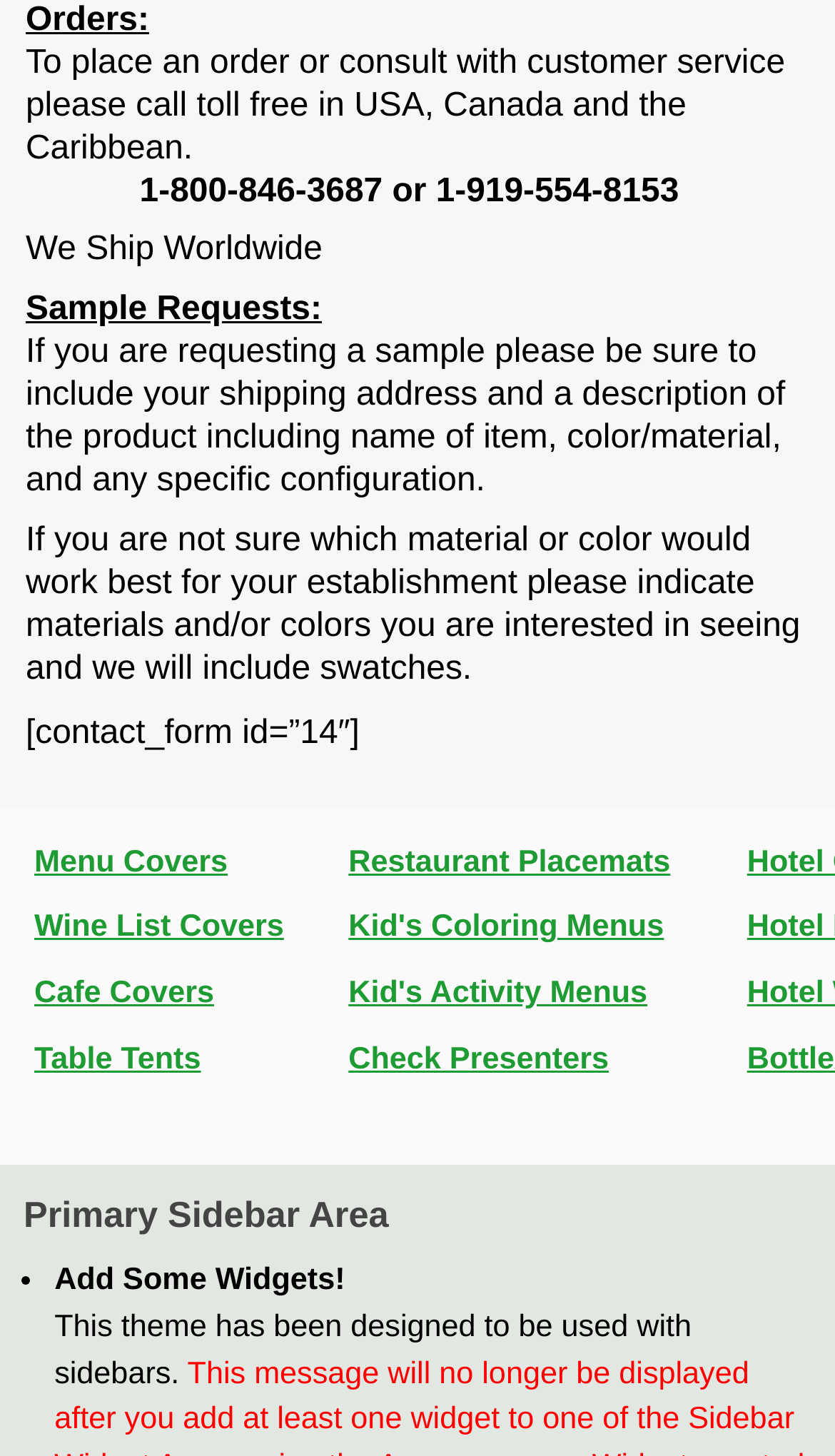Provide a brief response to the question below using one word or phrase:
What is the purpose of including shipping address and product description when requesting a sample?

To ensure correct sample delivery